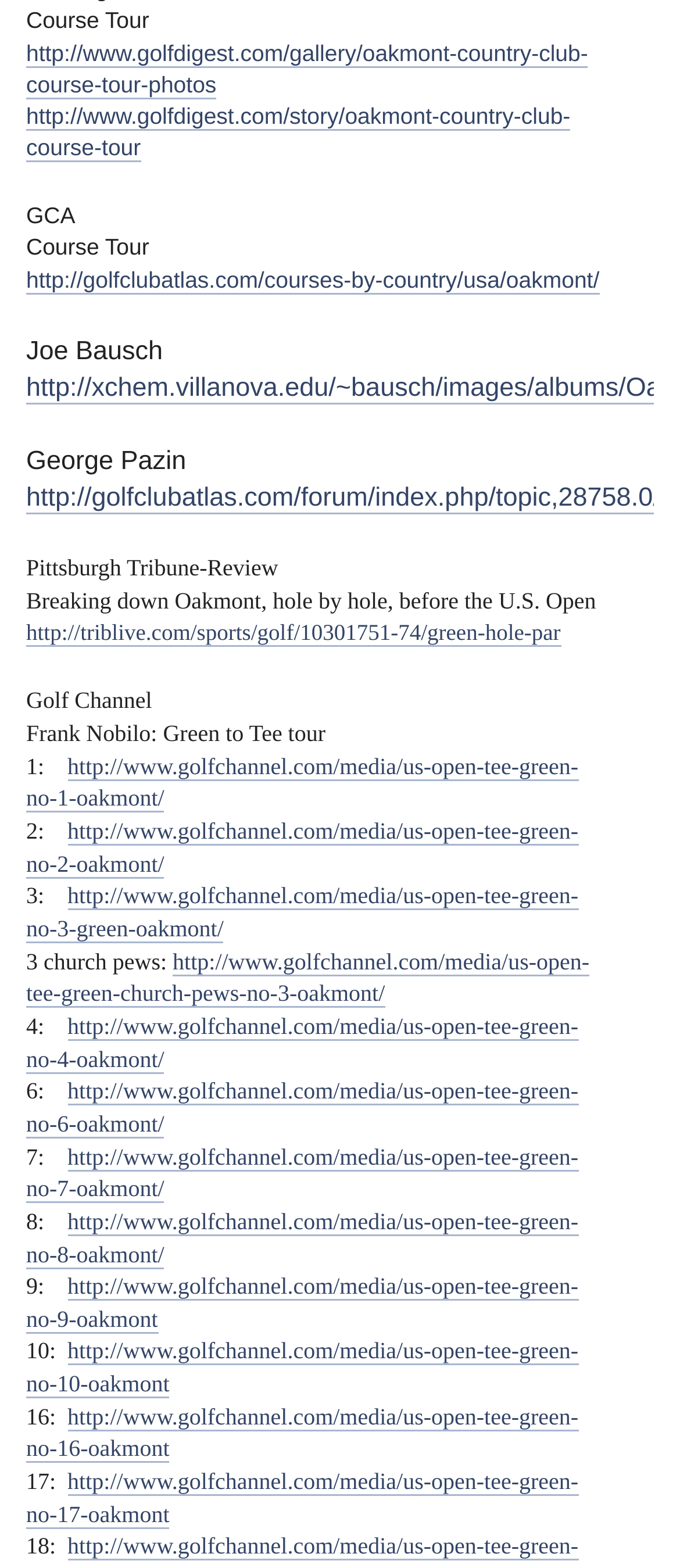Use a single word or phrase to answer this question: 
How many holes are featured in the tour?

18